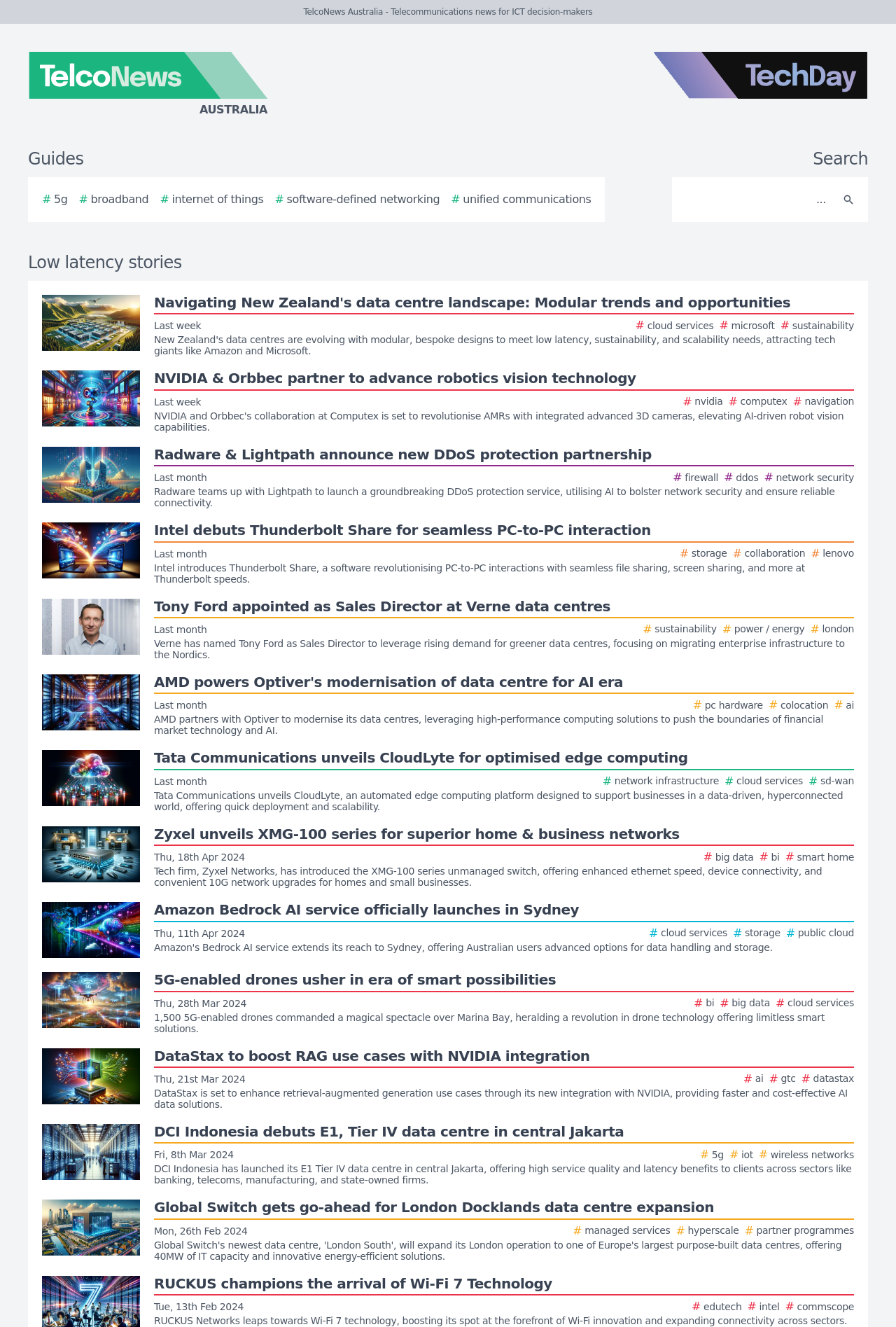What is the name of the website?
Please give a detailed and elaborate answer to the question.

The name of the website can be found at the top of the webpage, where it says 'TelcoNews Australia - Telecommunications news for ICT decision-makers'.